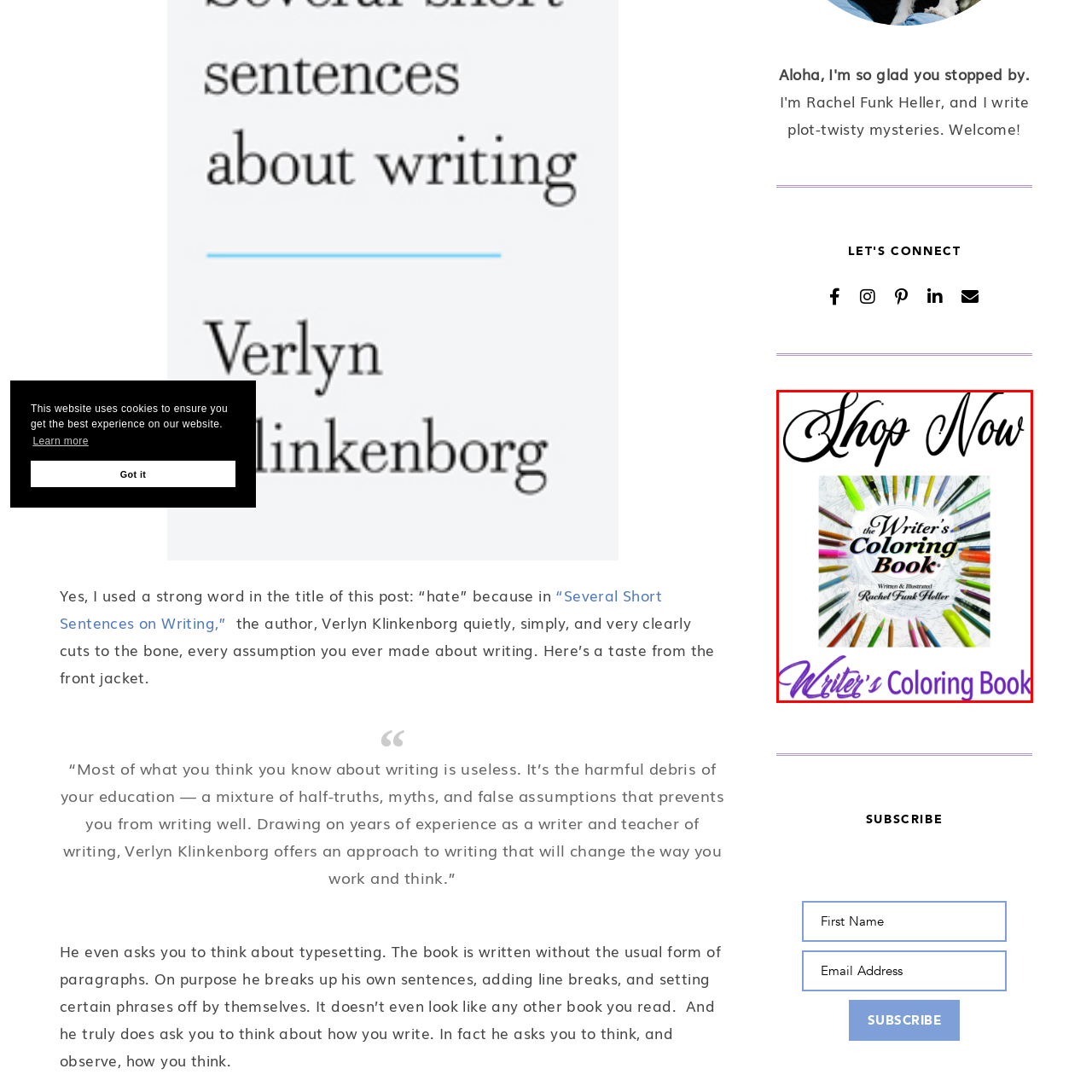View the segment outlined in white, What is the style of the text above the book? 
Answer using one word or phrase.

Elegant cursive